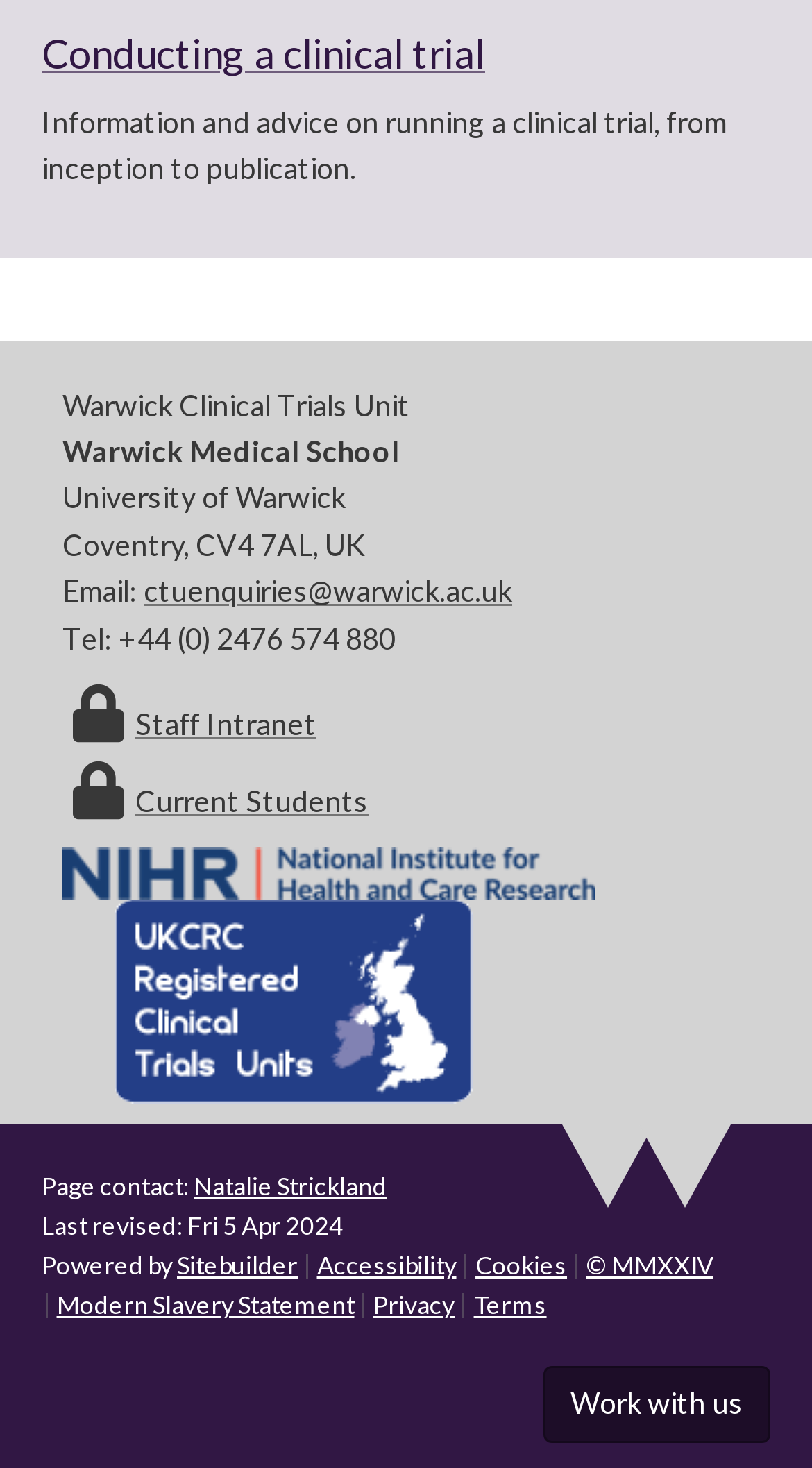Please identify the bounding box coordinates of the clickable element to fulfill the following instruction: "Contact 'Natalie Strickland'". The coordinates should be four float numbers between 0 and 1, i.e., [left, top, right, bottom].

[0.238, 0.797, 0.477, 0.819]